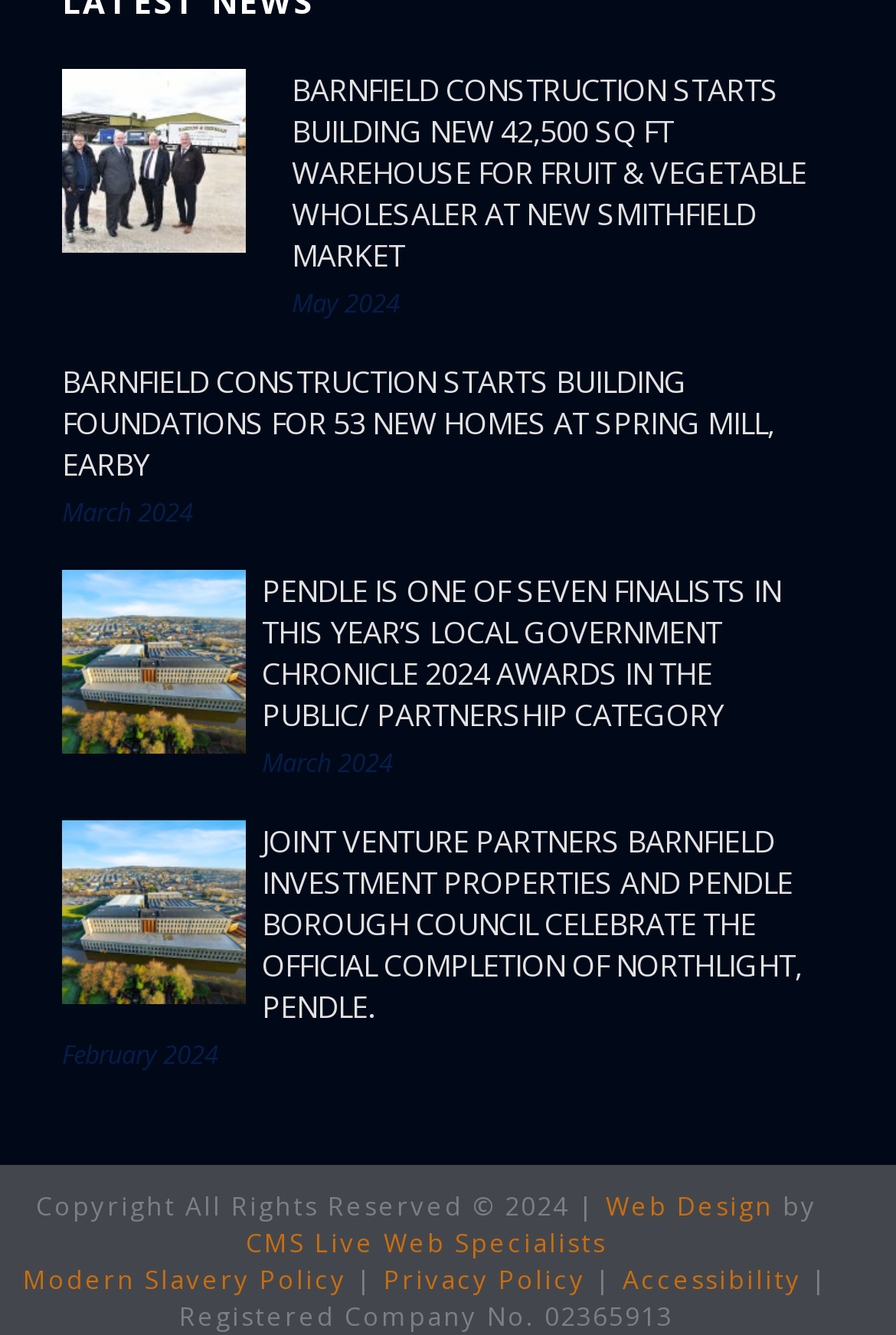Identify the bounding box coordinates of the section to be clicked to complete the task described by the following instruction: "Check the official completion of Northlight, Pendle". The coordinates should be four float numbers between 0 and 1, formatted as [left, top, right, bottom].

[0.069, 0.614, 0.274, 0.752]